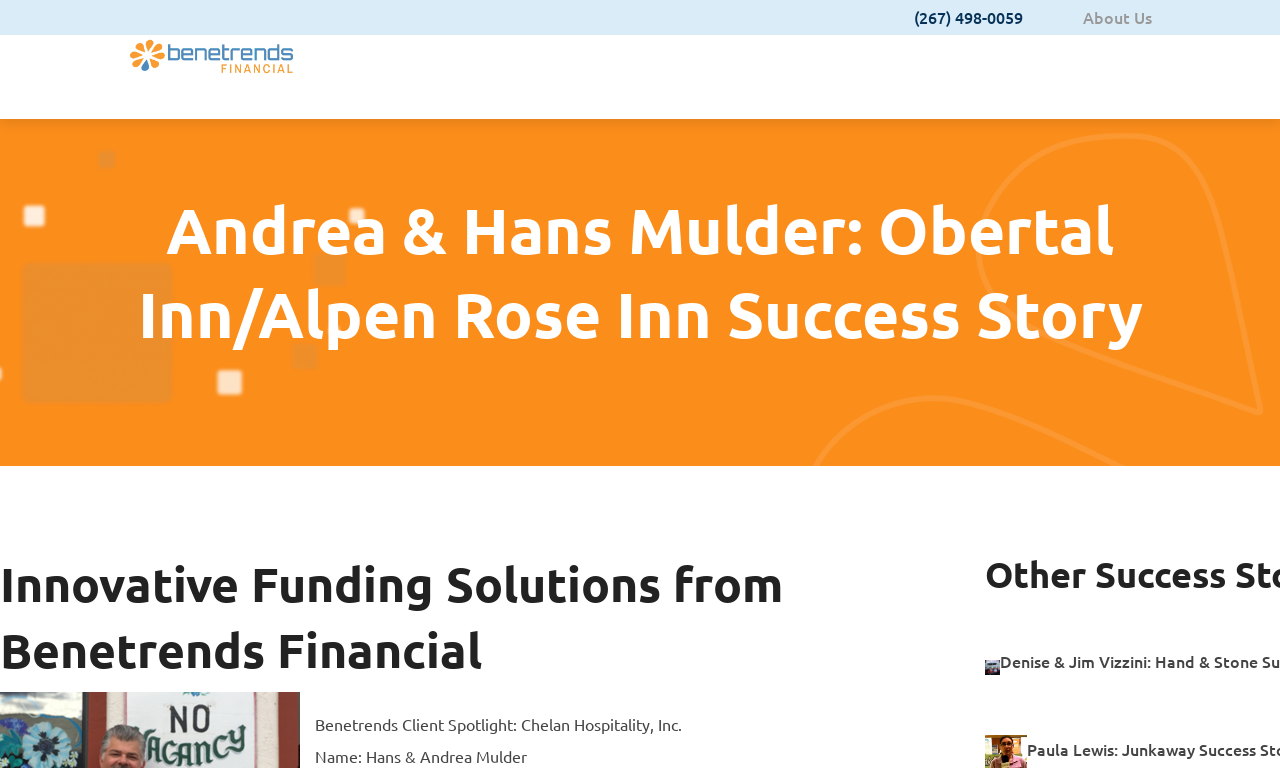Produce an elaborate caption capturing the essence of the webpage.

The webpage is about a success story of Andrea and Hans Mulder, owners of Obertal Inn and Alpen Rose Inn, in partnership with Benetrends Financial. 

At the top left of the page, there is a Benetrends Financial logo. Next to it, there is a search bar with a label "Search for:". 

On the top right, there are two links: "(267) 498-0059" and "About Us". 

Below the search bar and the links, there is a main heading that reads "Andrea & Hans Mulder: Obertal Inn/Alpen Rose Inn Success Story". 

Further down, there is a subheading that says "Innovative Funding Solutions from Benetrends Financial". 

The main content of the page is about the success story of Chelan Hospitality, Inc., owned by Hans and Andrea Mulder. There is a brief description of the clients, with their names mentioned. 

At the bottom of the page, there is a link to another success story, "Denise & Jim Vizzini: Hand & Stone Success Story", accompanied by a small image.